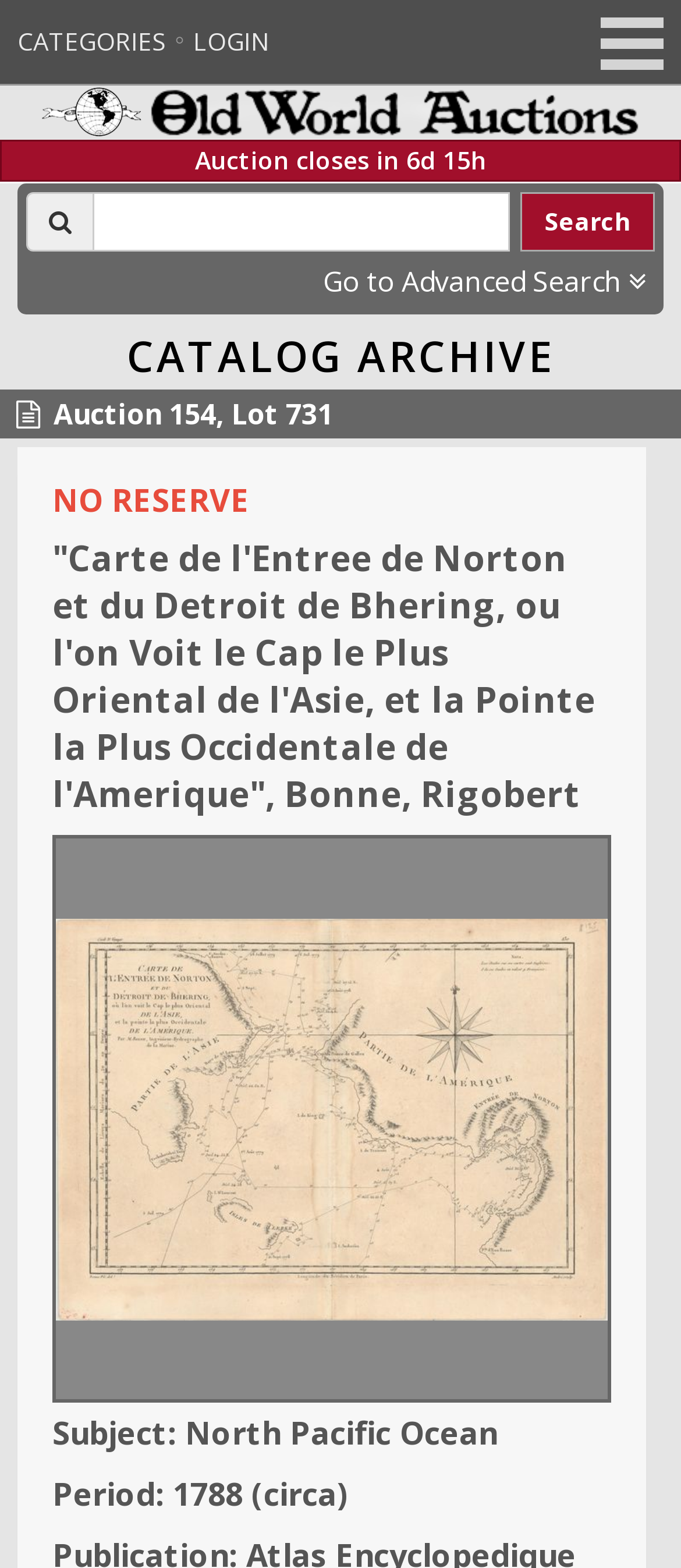What is the name of the auction?
Respond to the question with a single word or phrase according to the image.

Auction 154